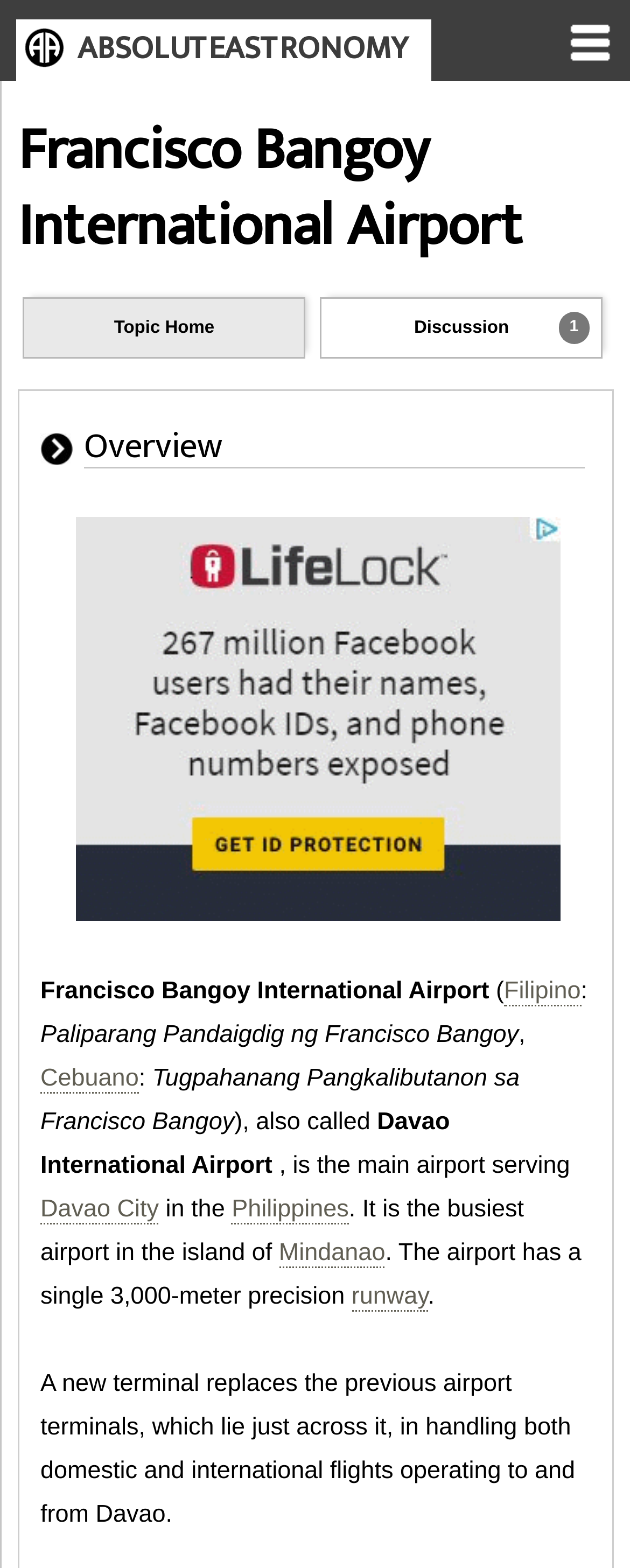Give a detailed account of the webpage, highlighting key information.

The webpage is about Francisco Bangoy International Airport, also known as Davao International Airport. At the top left, there is a small image, and next to it, a link to "ABSOLUTEASTRONOMY" is positioned. On the top right, another image is located. 

Below the top section, the title "Francisco Bangoy International Airport" is displayed prominently. Underneath the title, there are two links, "Topic Home" and "Discussion 1", placed side by side. 

Further down, an image is positioned to the left, and to its right, the text "Overview" is displayed. Below this section, there is a large iframe containing an advertisement.

The main content of the webpage starts with the title "Francisco Bangoy International Airport" again, followed by a translation in Filipino and Cebuano. The text then describes the airport, stating that it is the main airport serving Davao City in the Philippines. It also mentions that it is the busiest airport in the island of Mindanao. 

The webpage continues to provide information about the airport's runway and its new terminal, which handles both domestic and international flights. The text is divided into paragraphs, making it easy to read and understand.